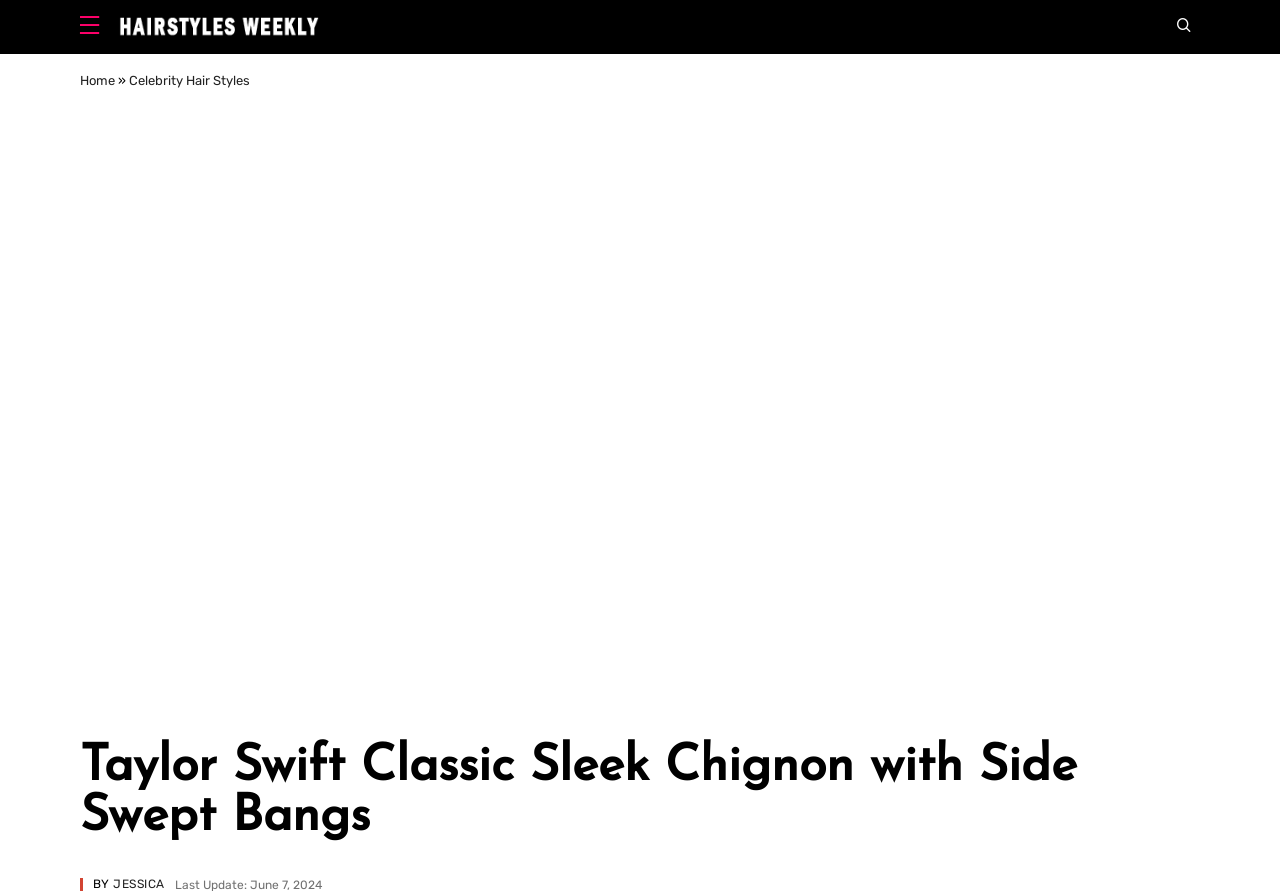Analyze the image and answer the question with as much detail as possible: 
What is the author of the article?

The author's name is mentioned at the bottom of the article, next to the 'BY' label.